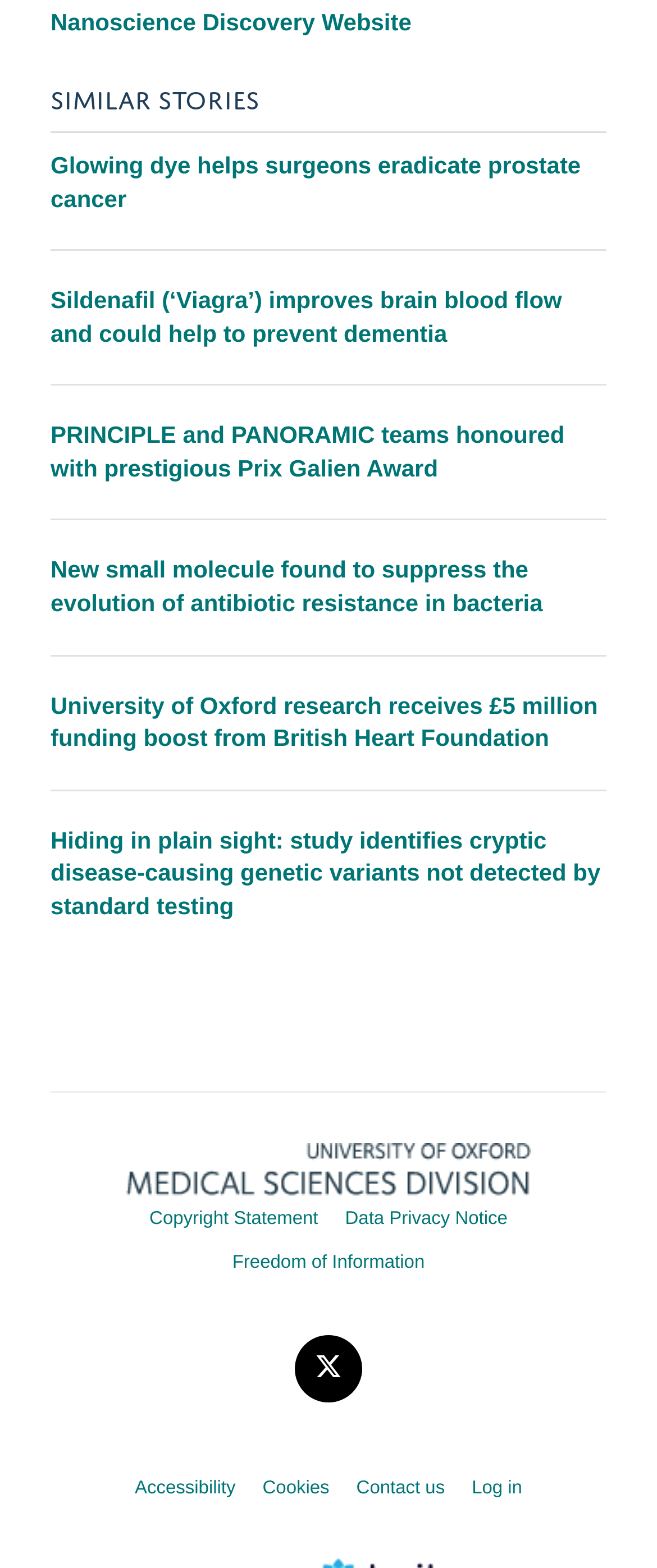Using the element description: "Copyright Statement", determine the bounding box coordinates for the specified UI element. The coordinates should be four float numbers between 0 and 1, [left, top, right, bottom].

[0.227, 0.771, 0.484, 0.784]